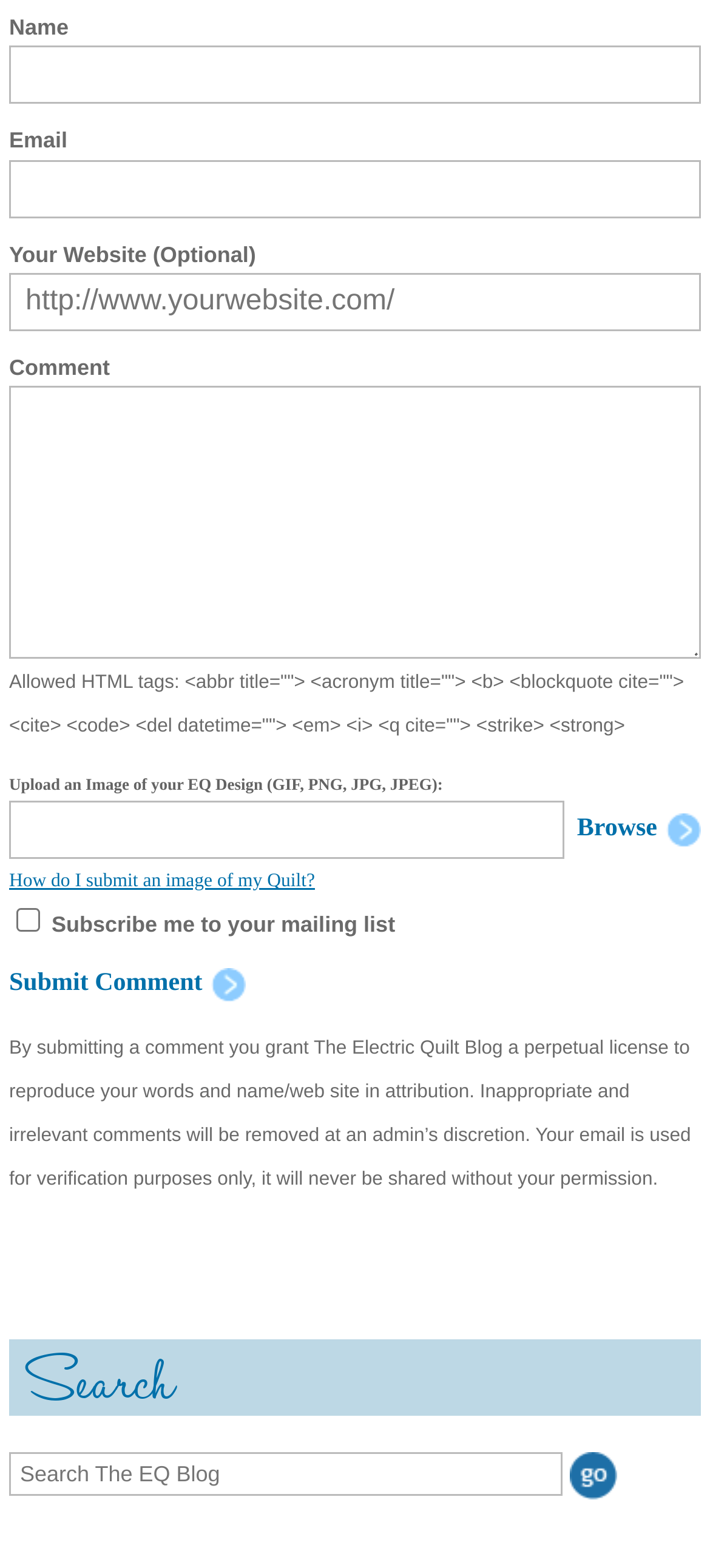Locate the bounding box of the UI element based on this description: "parent_node: Name name="author"". Provide four float numbers between 0 and 1 as [left, top, right, bottom].

[0.013, 0.029, 0.987, 0.066]